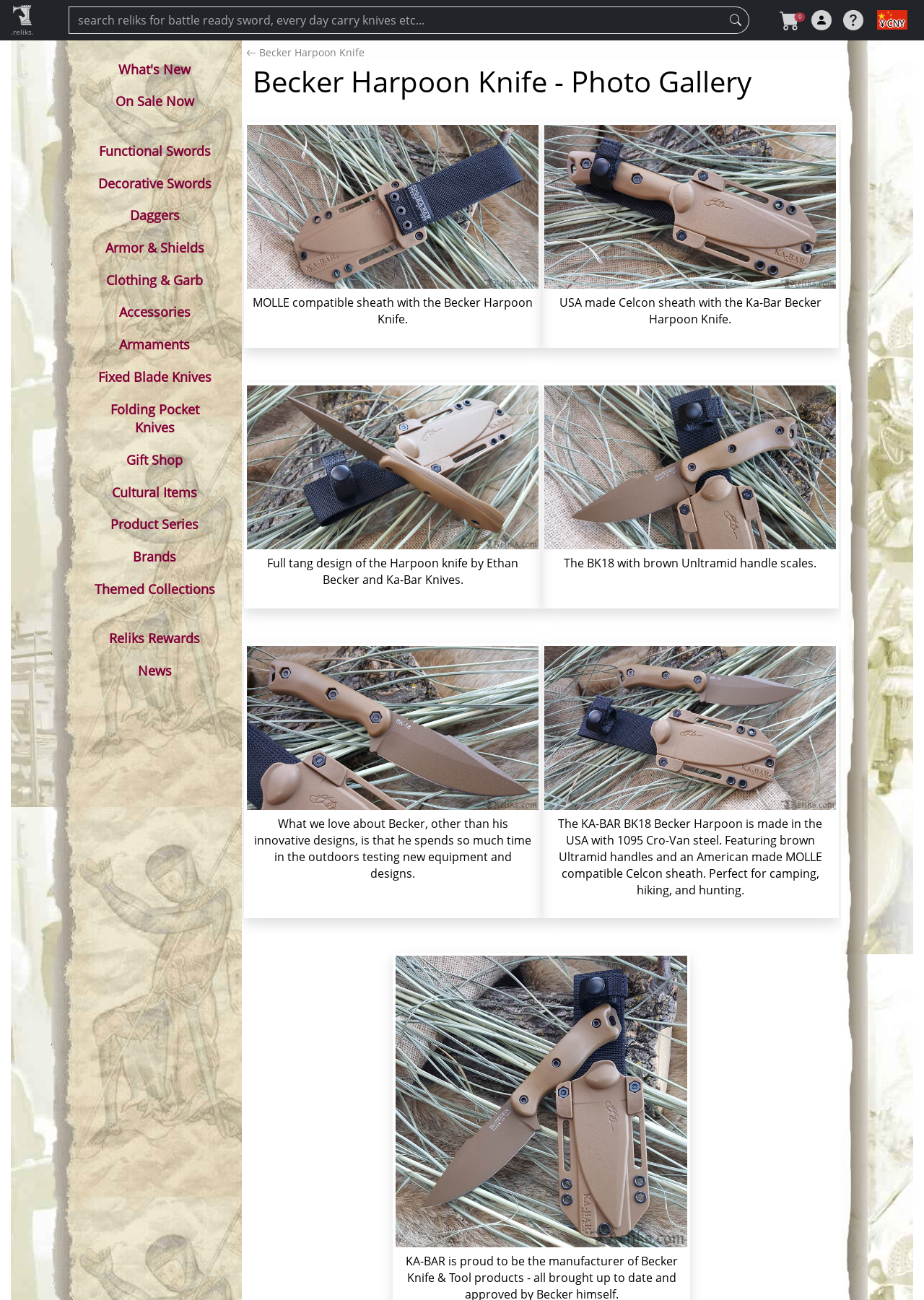Answer this question using a single word or a brief phrase:
What is the brand of the BK18 Celcon Sheath?

USA made Celcon